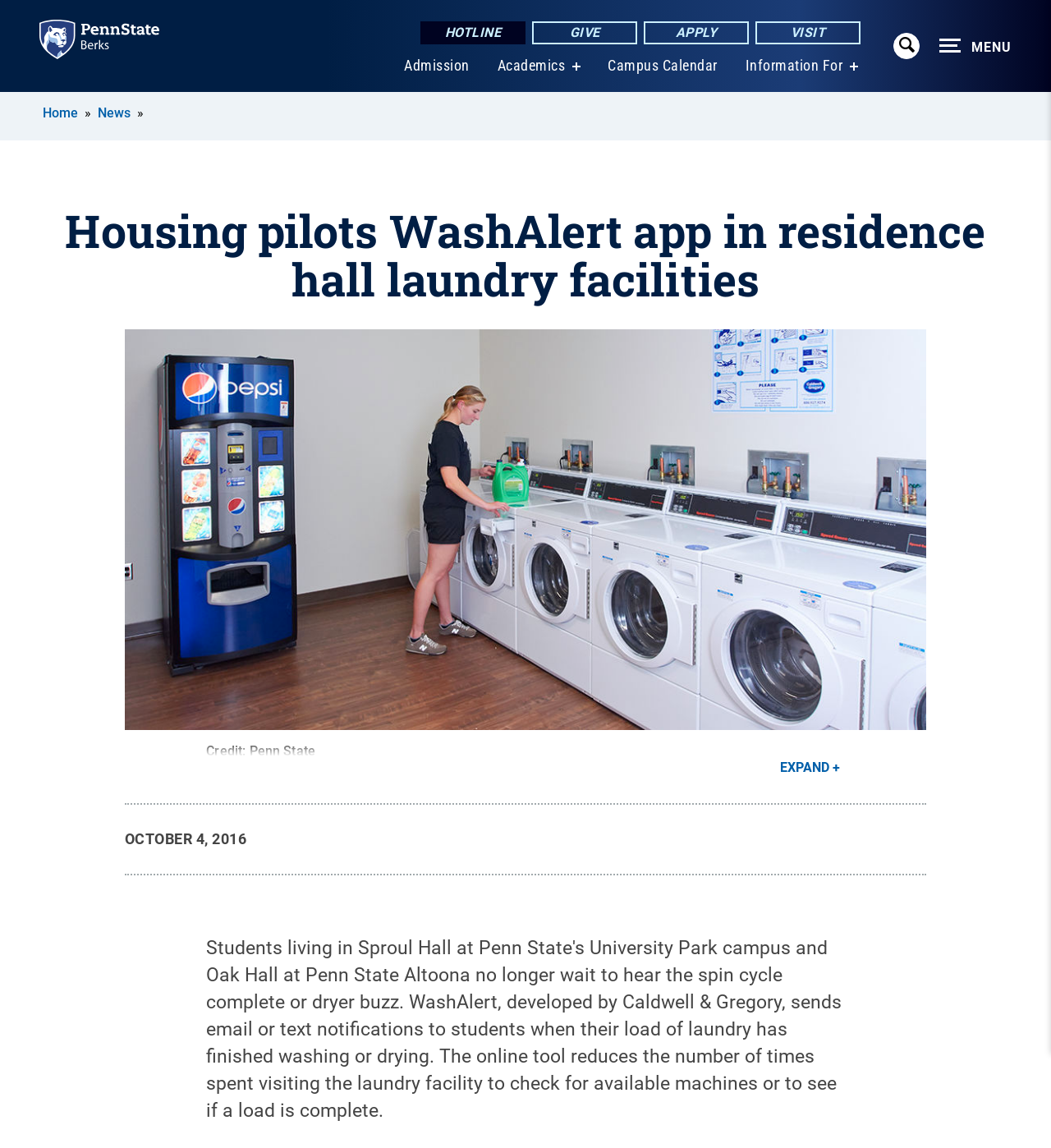Refer to the image and provide a thorough answer to this question:
What is the purpose of the button 'EXPAND +'?

I inferred the answer by looking at the button 'EXPAND +' below the image, which suggests that it is used to expand the image, possibly to show more details.